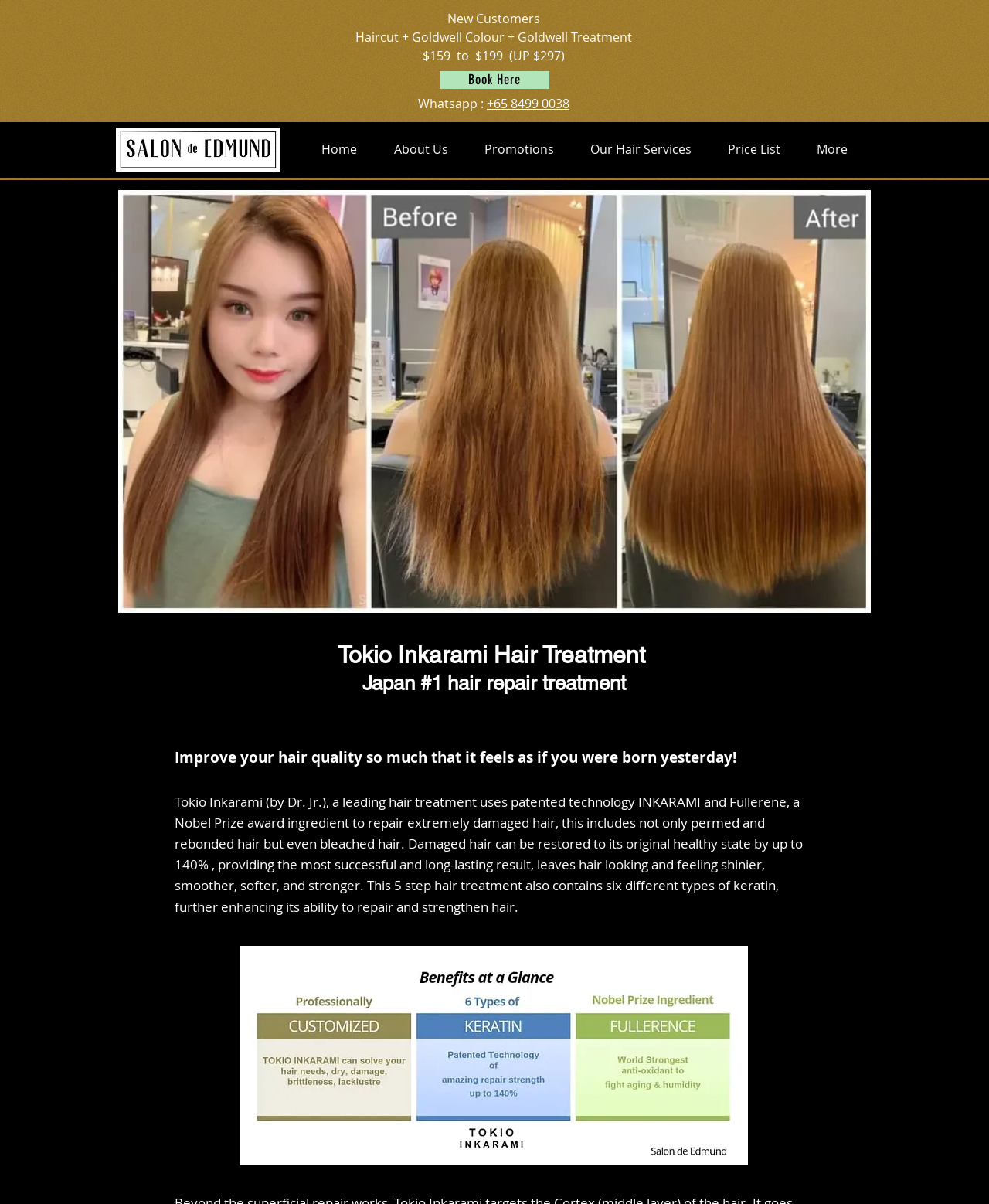What is the headline of the webpage?

Tokio Inkarami Hair Treatment 
Japan #1 hair repair treatment